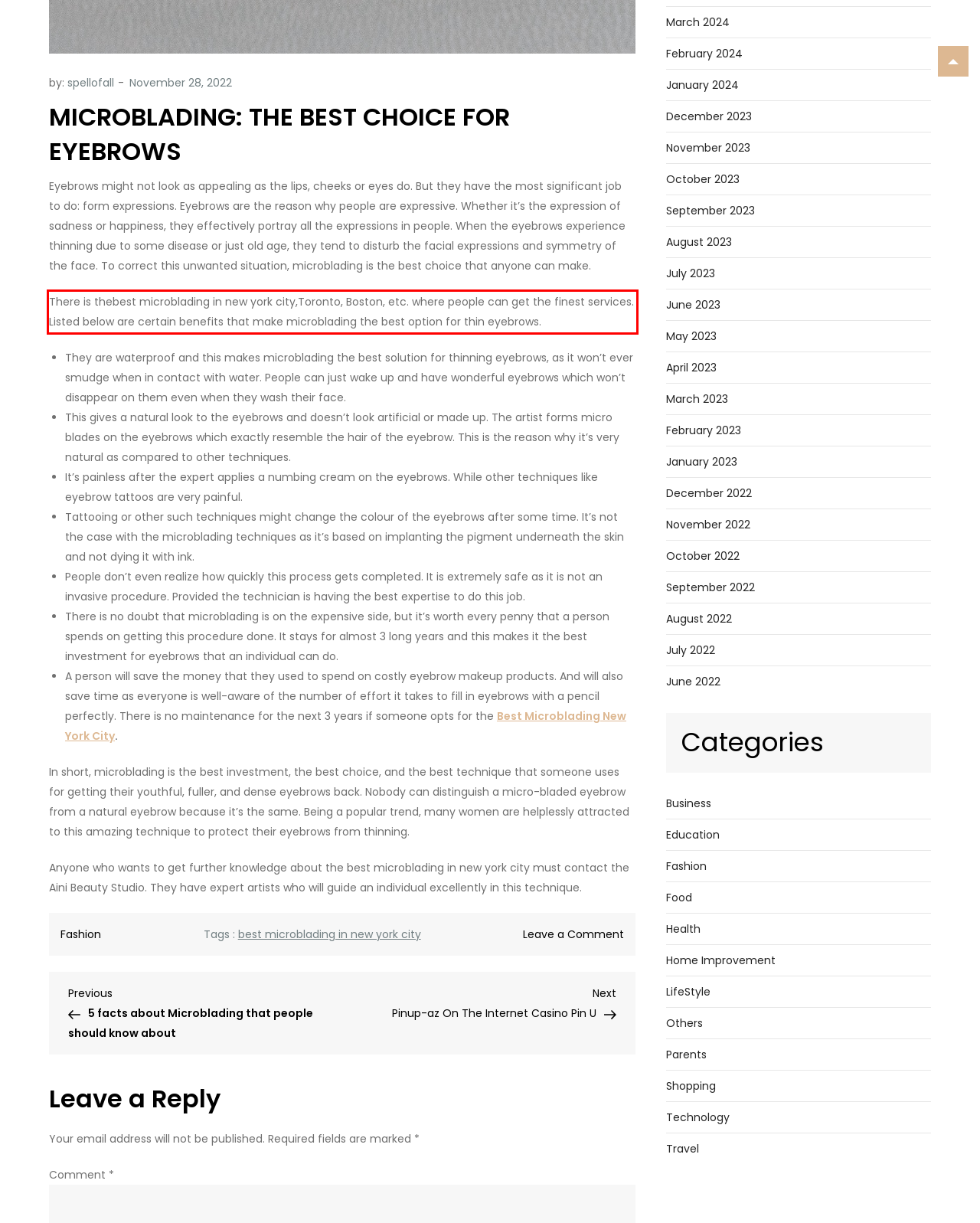You are provided with a webpage screenshot that includes a red rectangle bounding box. Extract the text content from within the bounding box using OCR.

There is thebest microblading in new york city,Toronto, Boston, etc. where people can get the finest services. Listed below are certain benefits that make microblading the best option for thin eyebrows.